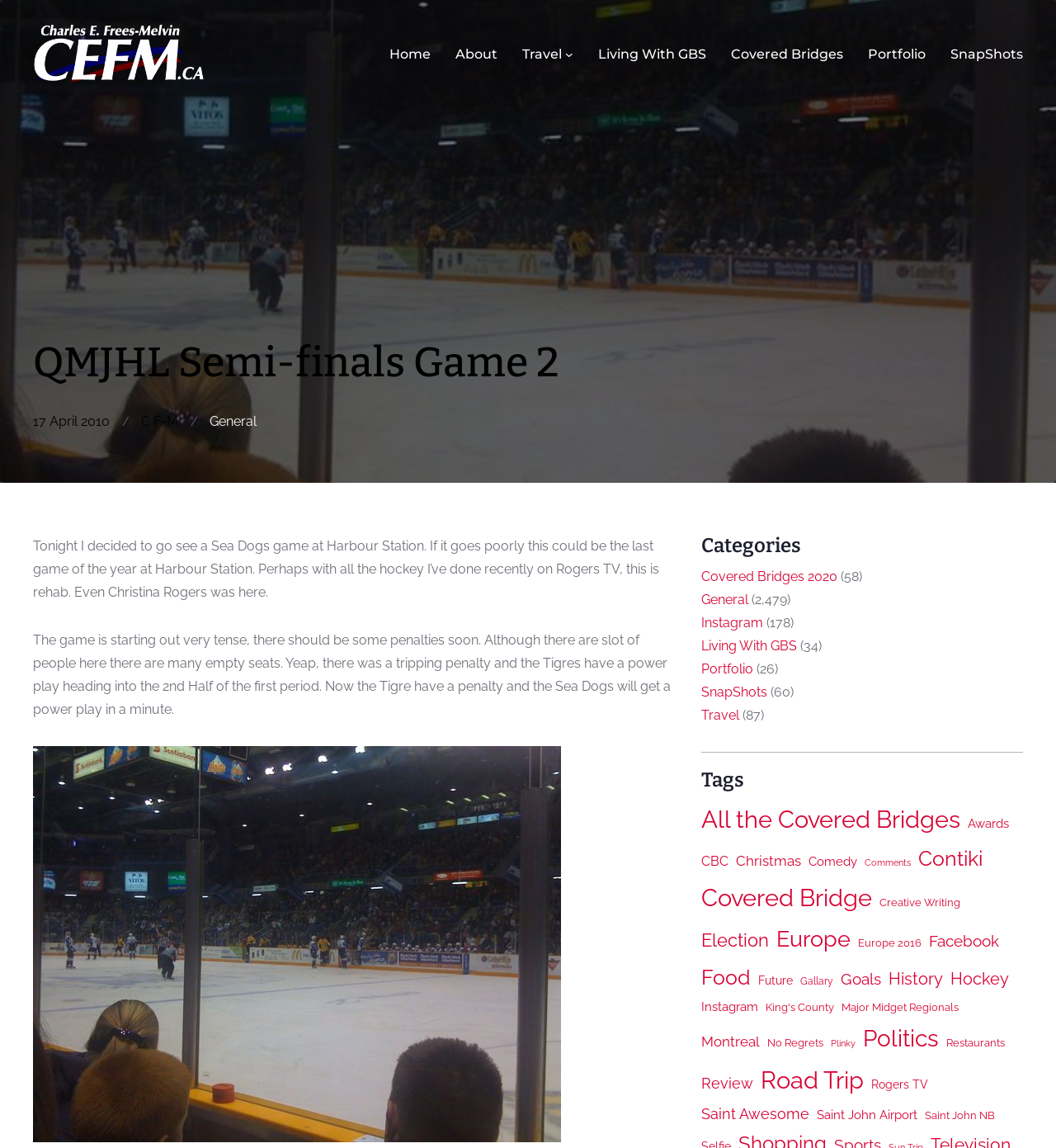Find and specify the bounding box coordinates that correspond to the clickable region for the instruction: "Click the 'Travel' link".

[0.495, 0.037, 0.532, 0.057]